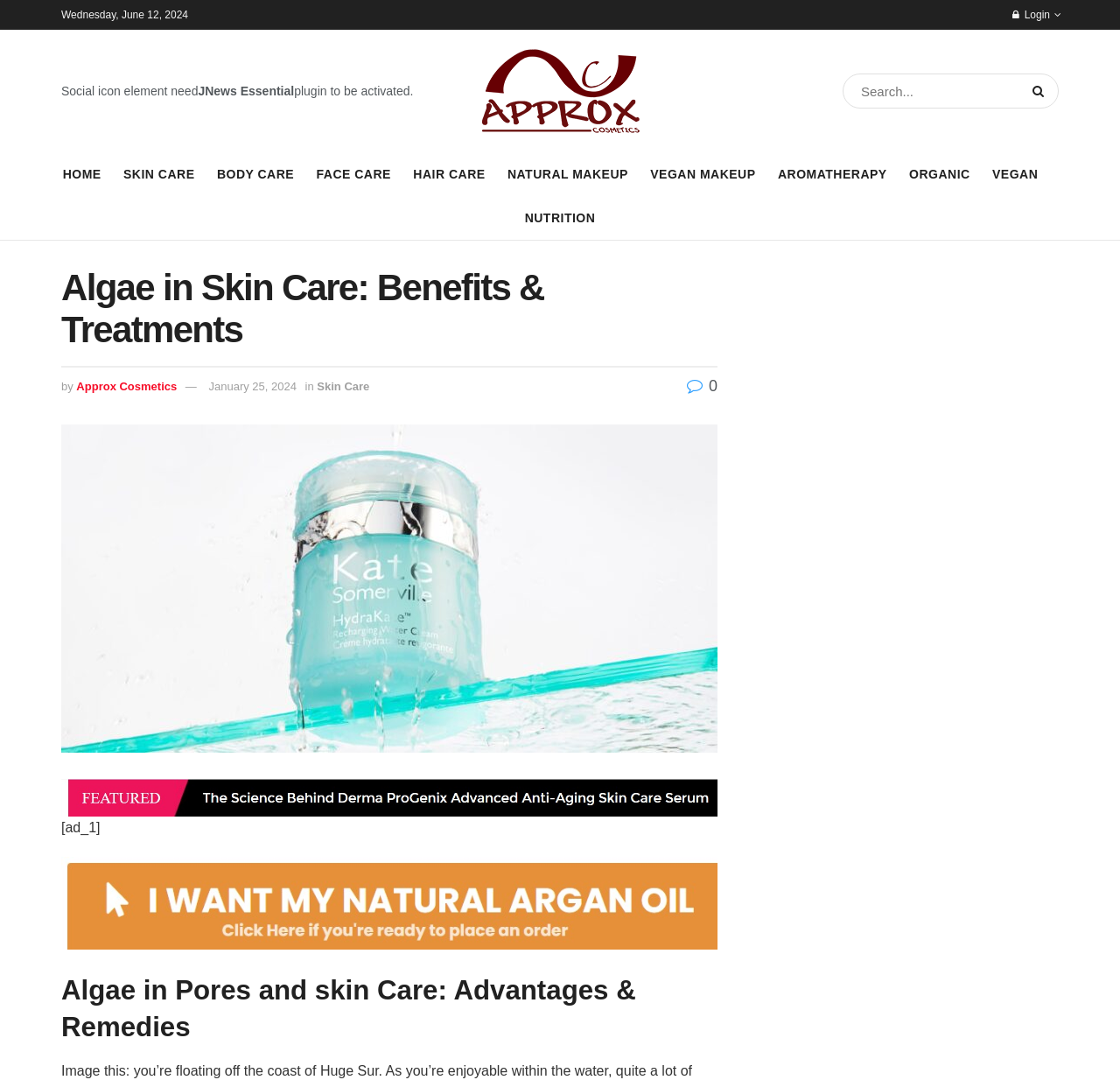Identify the bounding box coordinates of the clickable region to carry out the given instruction: "Learn about algae in skin care".

[0.055, 0.39, 0.641, 0.692]